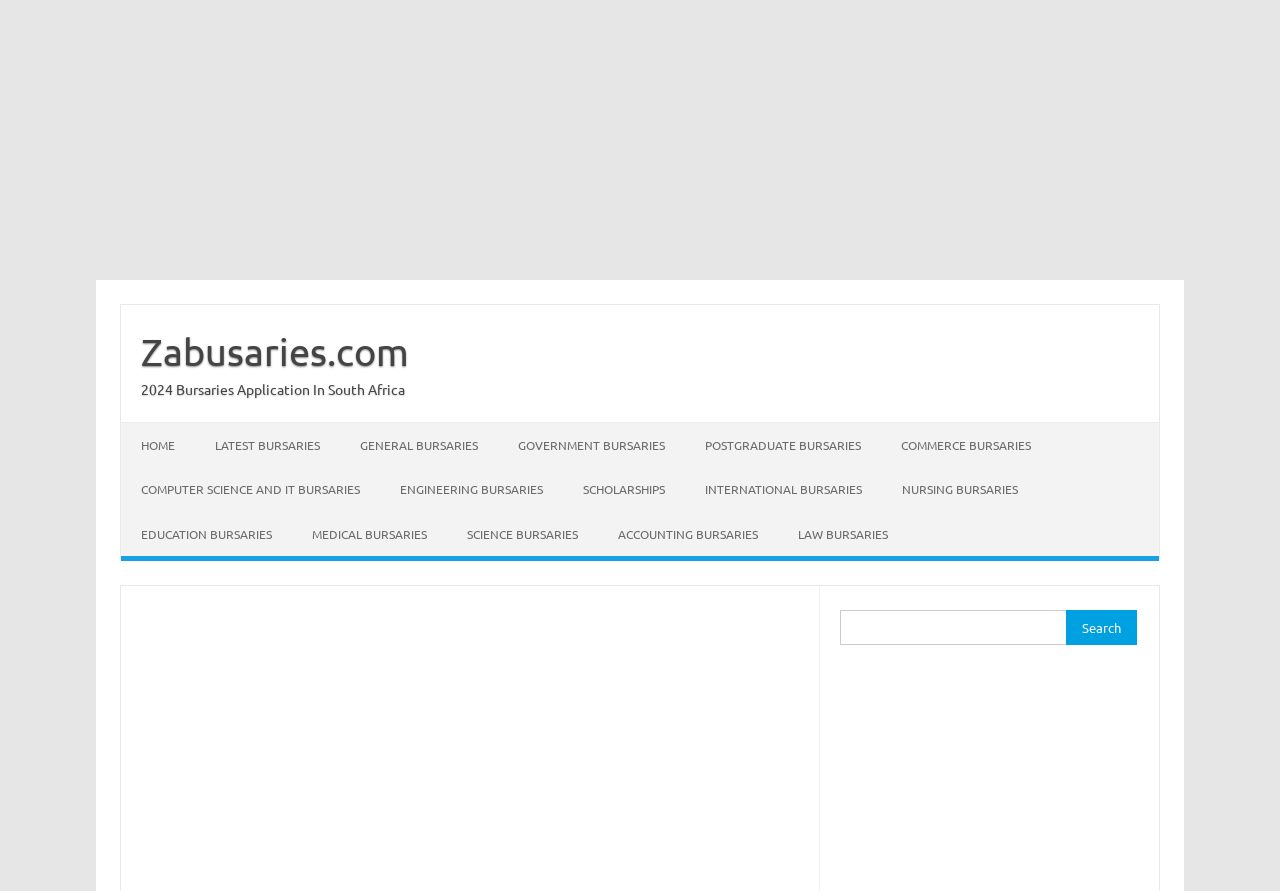Based on what you see in the screenshot, provide a thorough answer to this question: What is the name of the oil and gas company?

The webpage title 'Engen Petroleum Bursaries South Africa 2024 – 2025' and the static text '2024 Bursaries Application In South Africa' suggest that the webpage is related to Engen, a South African oil and gas company.